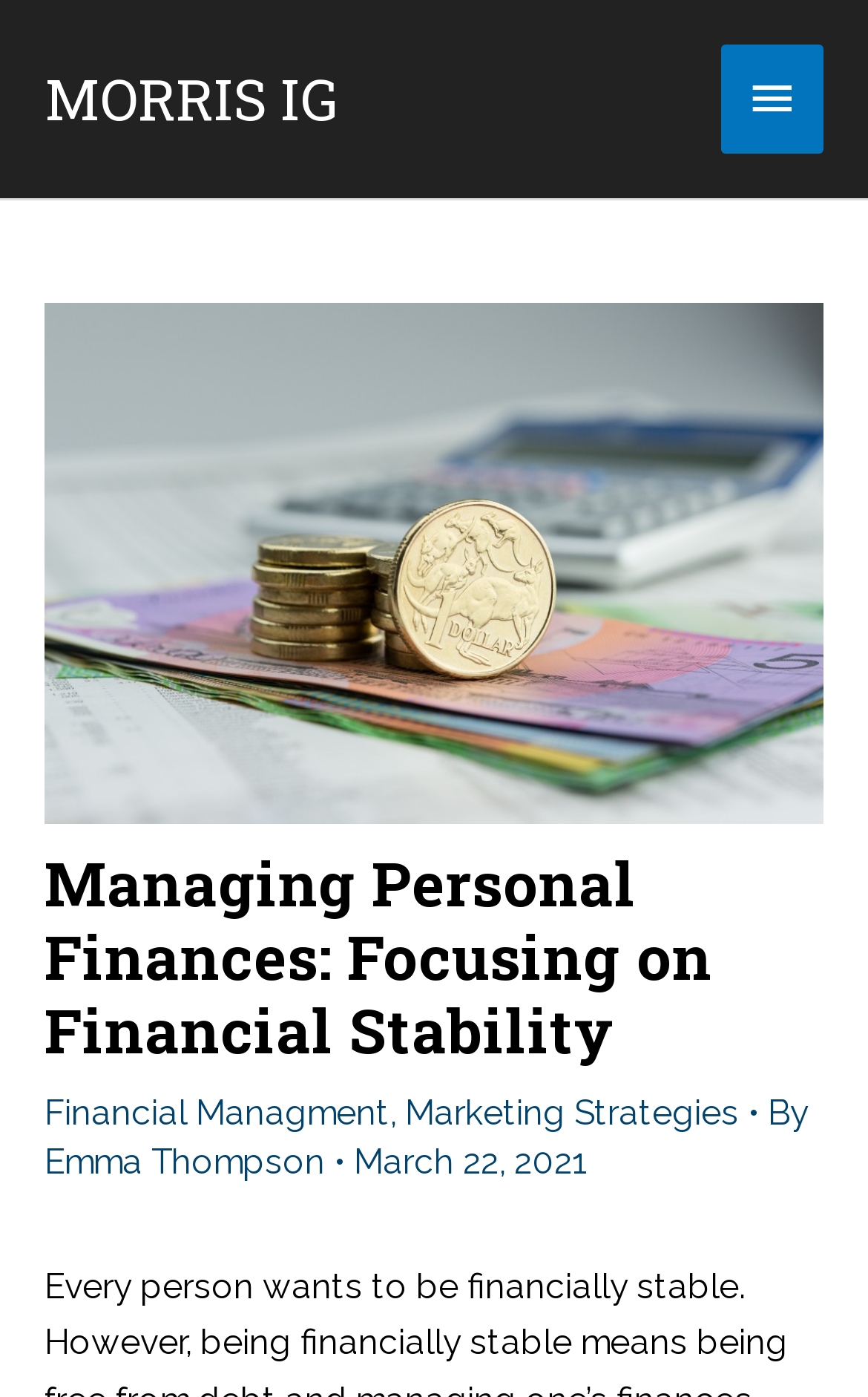Reply to the question with a brief word or phrase: When was the article published?

March 22, 2021